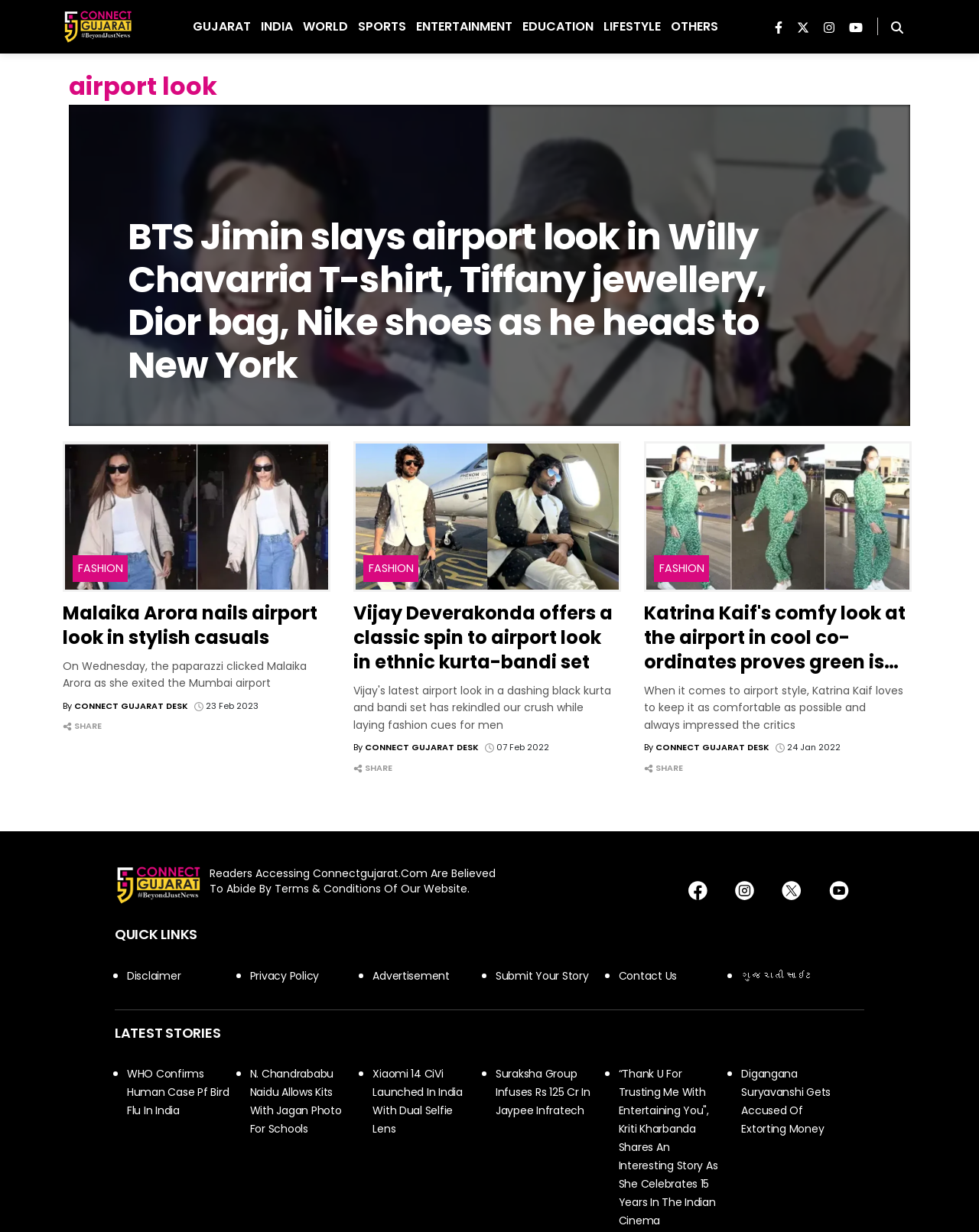Please specify the bounding box coordinates of the clickable region necessary for completing the following instruction: "Check Malaika Arora's airport look in stylish casuals". The coordinates must consist of four float numbers between 0 and 1, i.e., [left, top, right, bottom].

[0.064, 0.411, 0.338, 0.426]